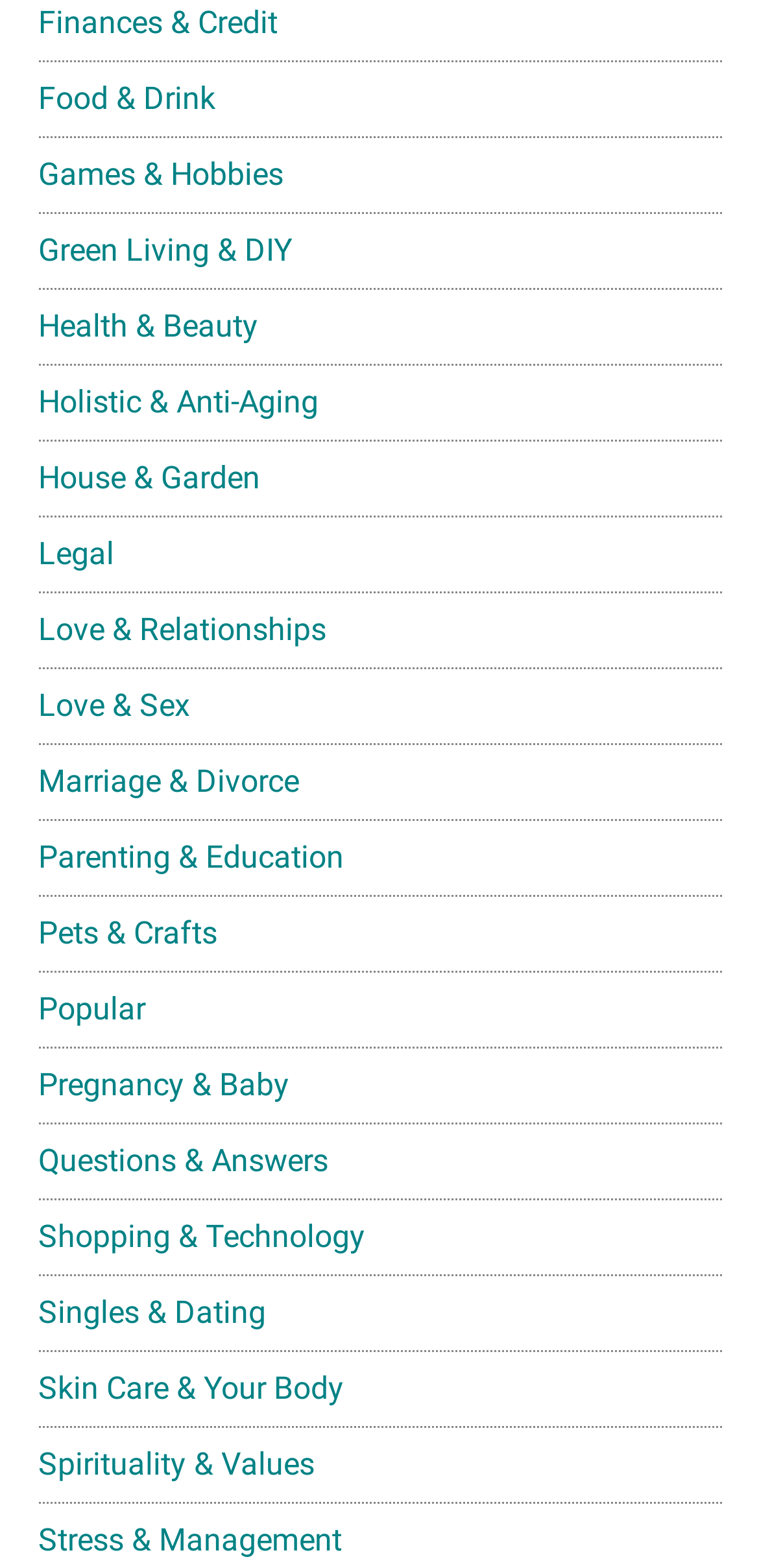From the element description Benefits of fuel cells, predict the bounding box coordinates of the UI element. The coordinates must be specified in the format (top-left x, top-left y, bottom-right x, bottom-right y) and should be within the 0 to 1 range.

None